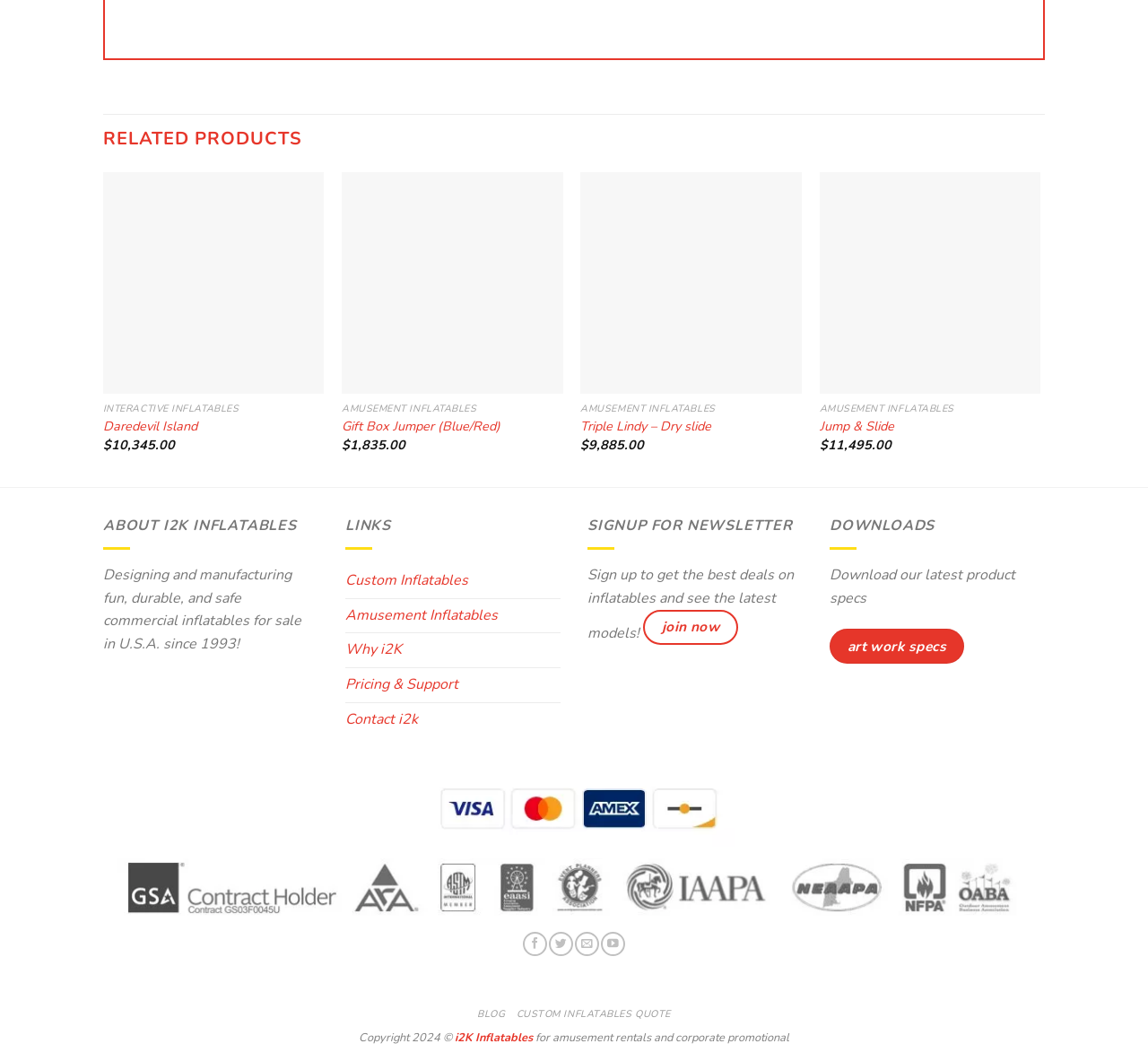Determine the bounding box coordinates for the clickable element required to fulfill the instruction: "Sign up for newsletter". Provide the coordinates as four float numbers between 0 and 1, i.e., [left, top, right, bottom].

[0.56, 0.575, 0.643, 0.608]